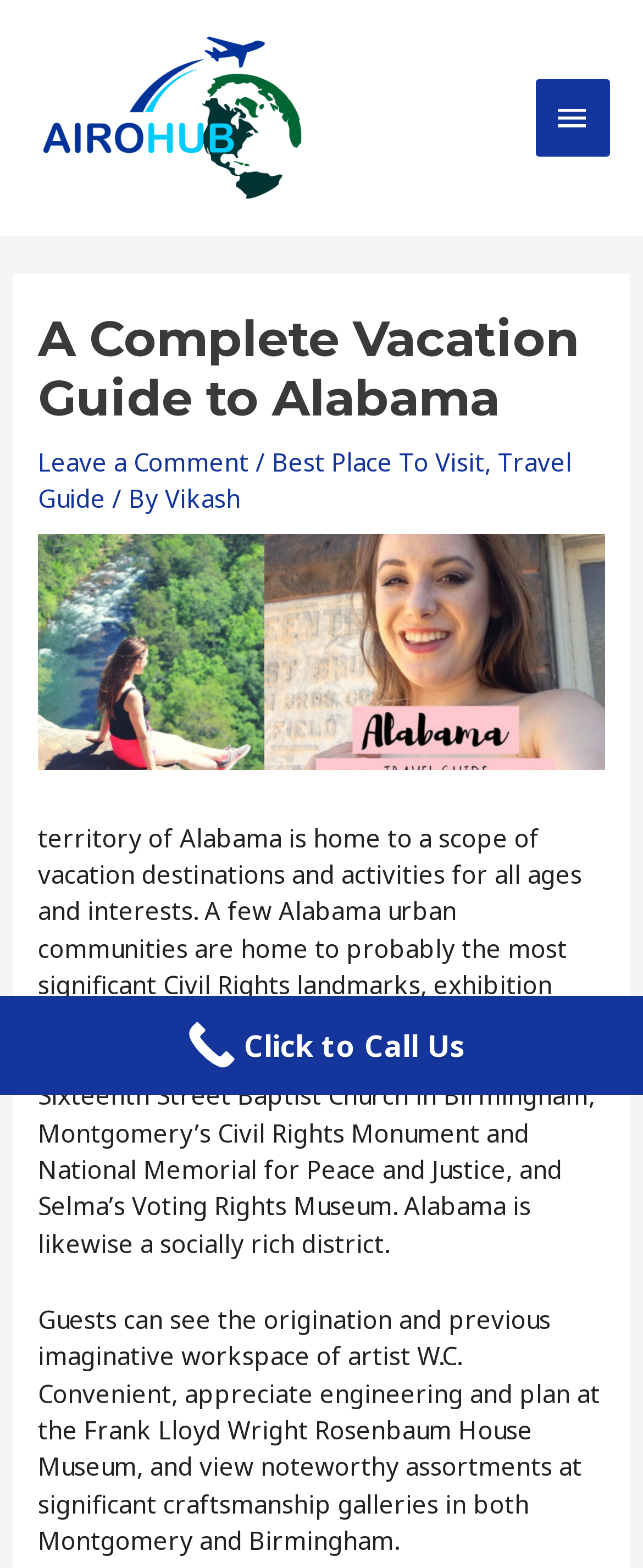What is the main topic of this webpage?
Provide a detailed and well-explained answer to the question.

Based on the webpage content, it appears that the main topic is a comprehensive guide to Alabama, covering various aspects of vacationing in the state, including cultural hotspots, hidden gems, and Southern hospitality.